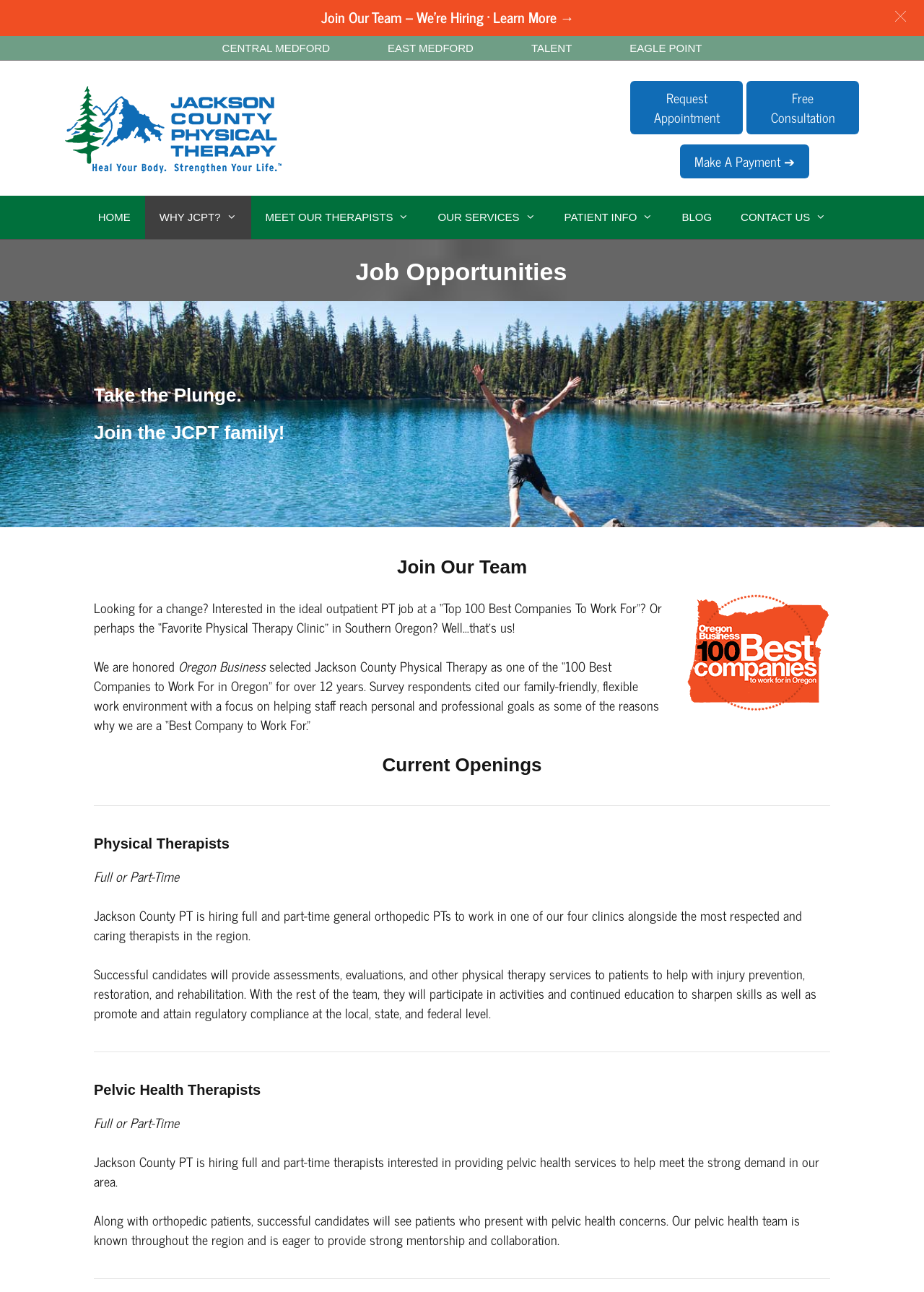Please specify the bounding box coordinates of the clickable section necessary to execute the following command: "Learn more about joining the team".

[0.347, 0.004, 0.621, 0.022]